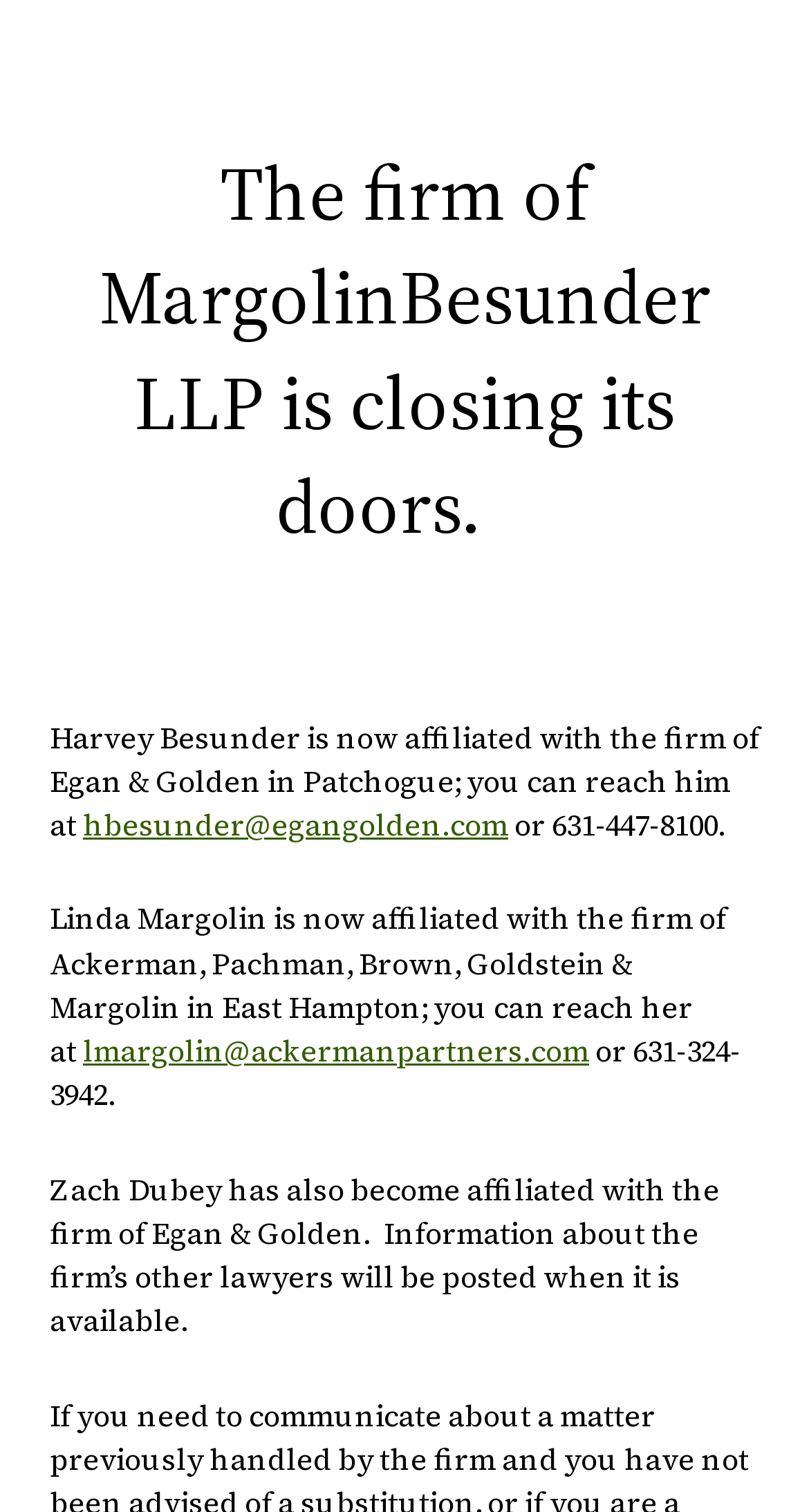Where is Harvey Besunder affiliated now?
Give a comprehensive and detailed explanation for the question.

According to the webpage, Harvey Besunder is now affiliated with the firm of Egan & Golden in Patchogue, as mentioned in the StaticText element.